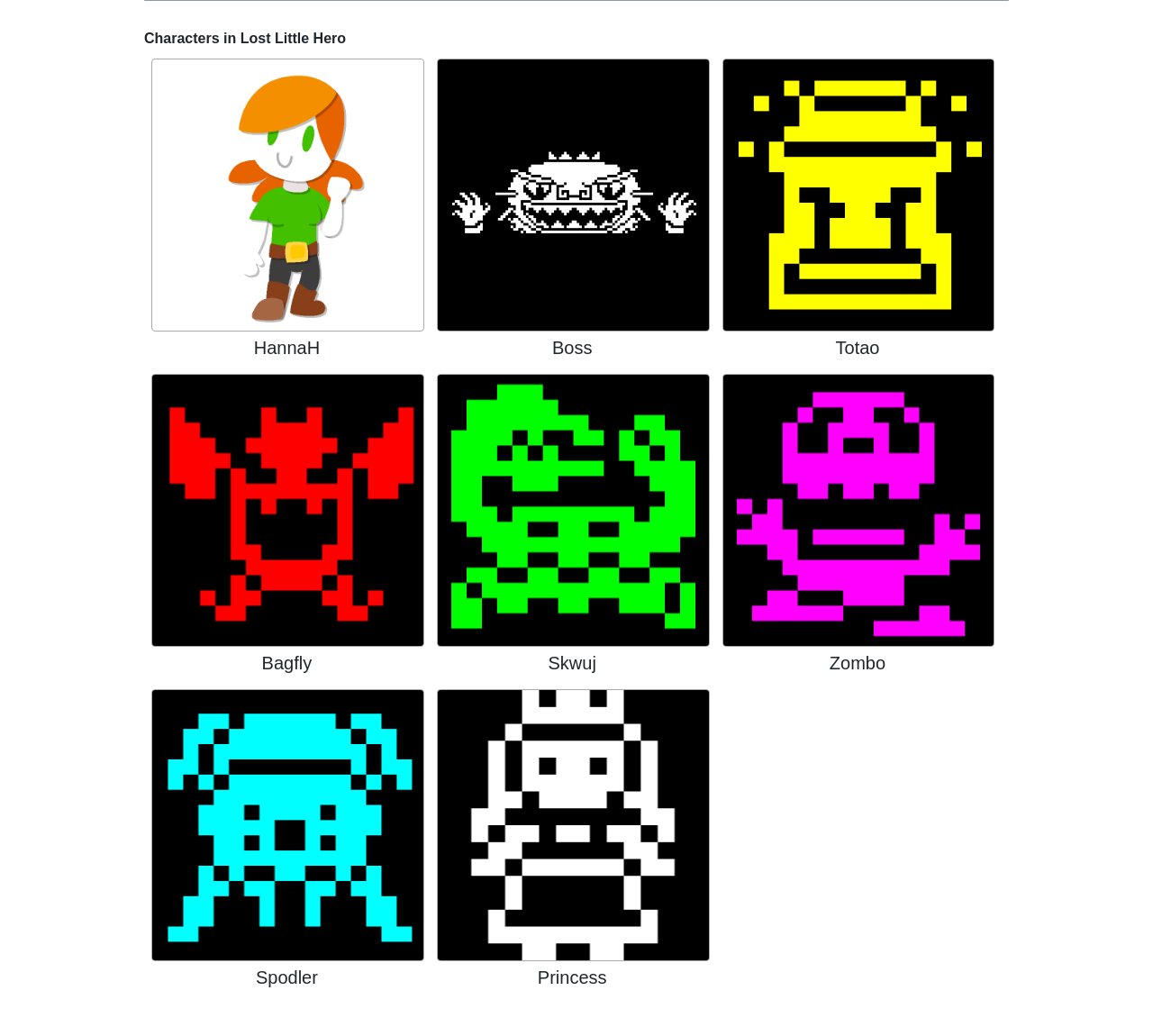Identify the bounding box coordinates of the area that should be clicked in order to complete the given instruction: "Learn more about Totao". The bounding box coordinates should be four float numbers between 0 and 1, i.e., [left, top, right, bottom].

[0.626, 0.304, 0.863, 0.323]